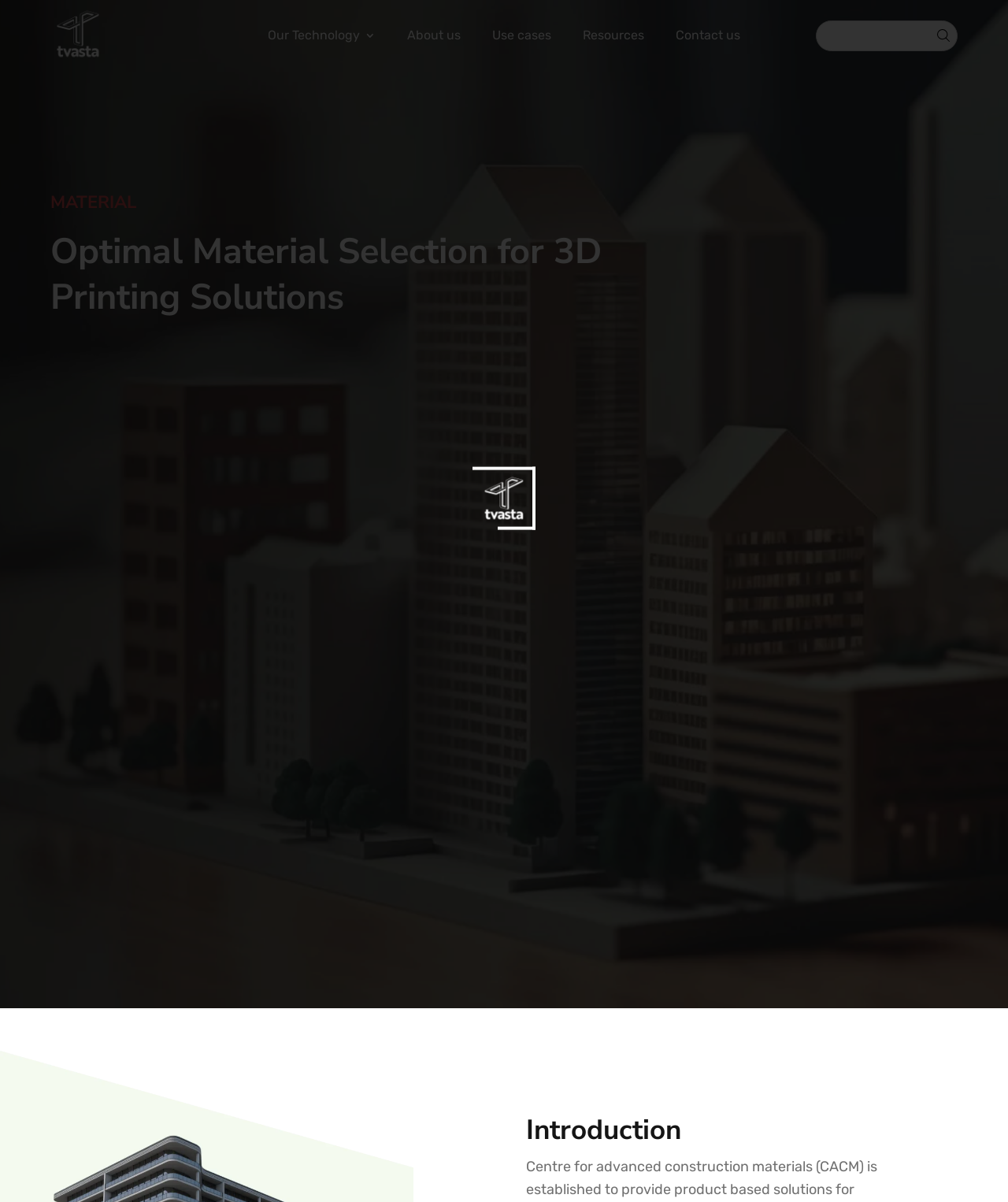Is there a search bar on the webpage?
Carefully analyze the image and provide a detailed answer to the question.

I examined the webpage and found a search bar at the top right corner, which consists of a textbox and a 'Search' button.